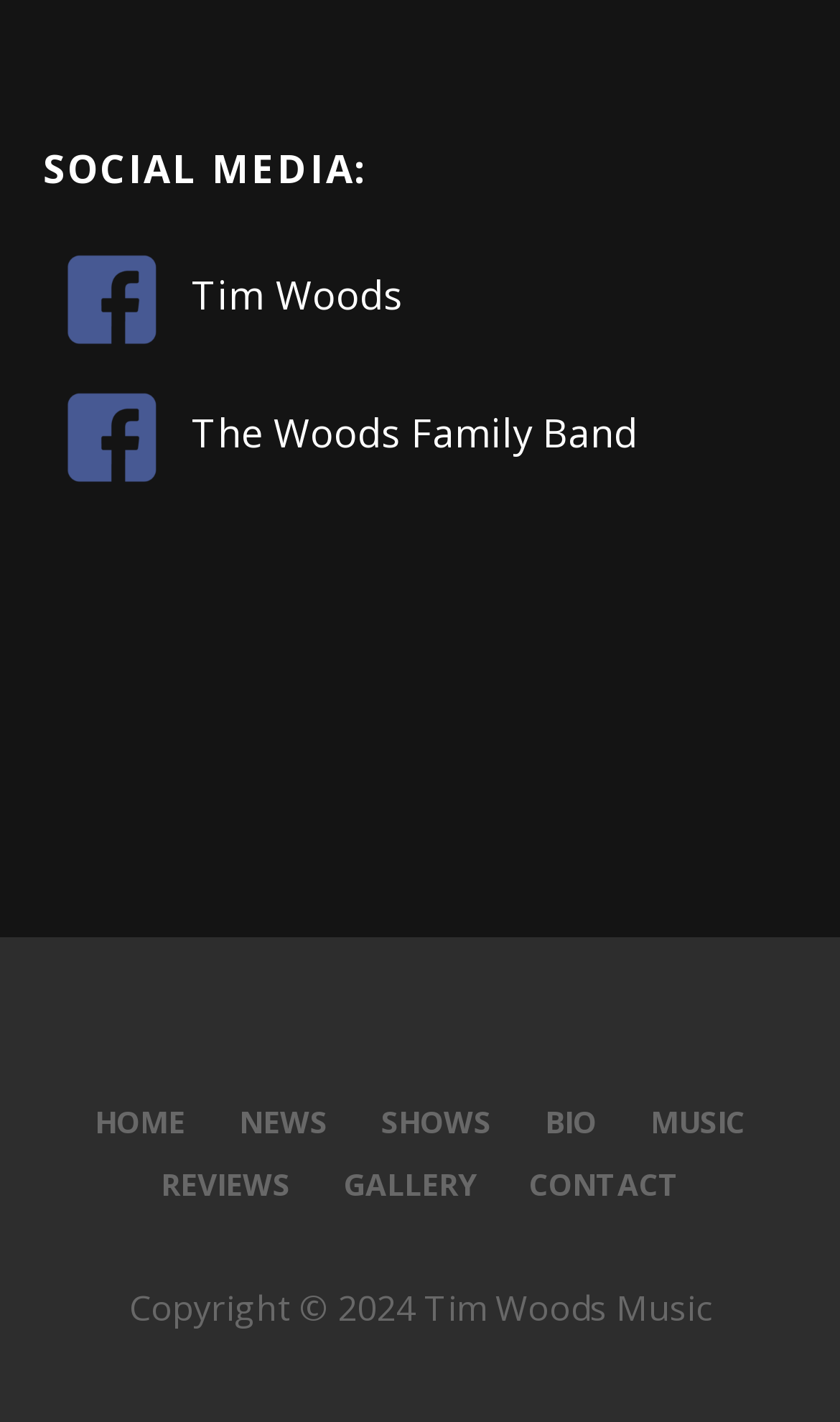Respond concisely with one word or phrase to the following query:
What is the name of the person inducted into the 2012 NY Blues Hall of Fame?

Tim Woods